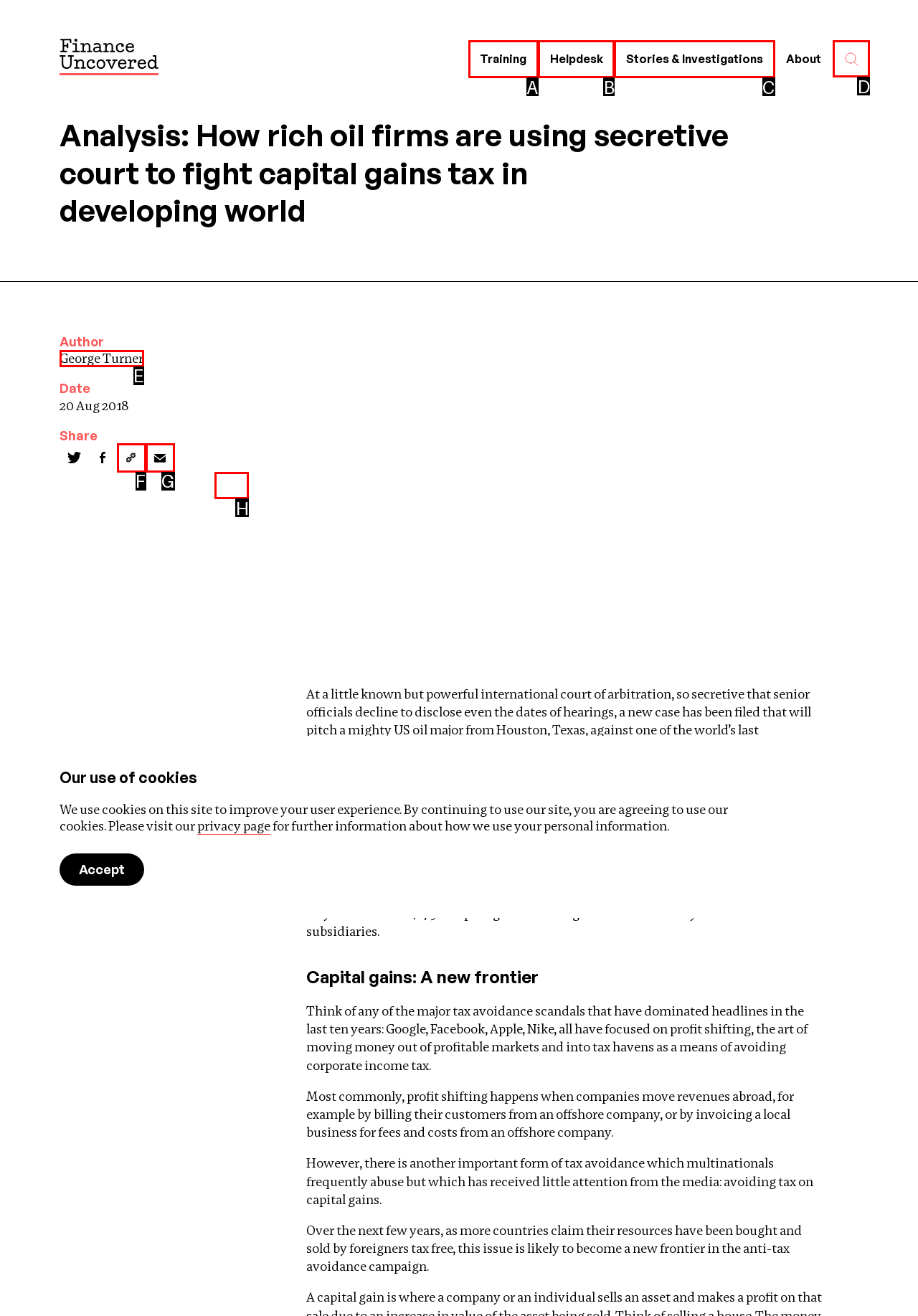From the choices provided, which HTML element best fits the description: Email? Answer with the appropriate letter.

G